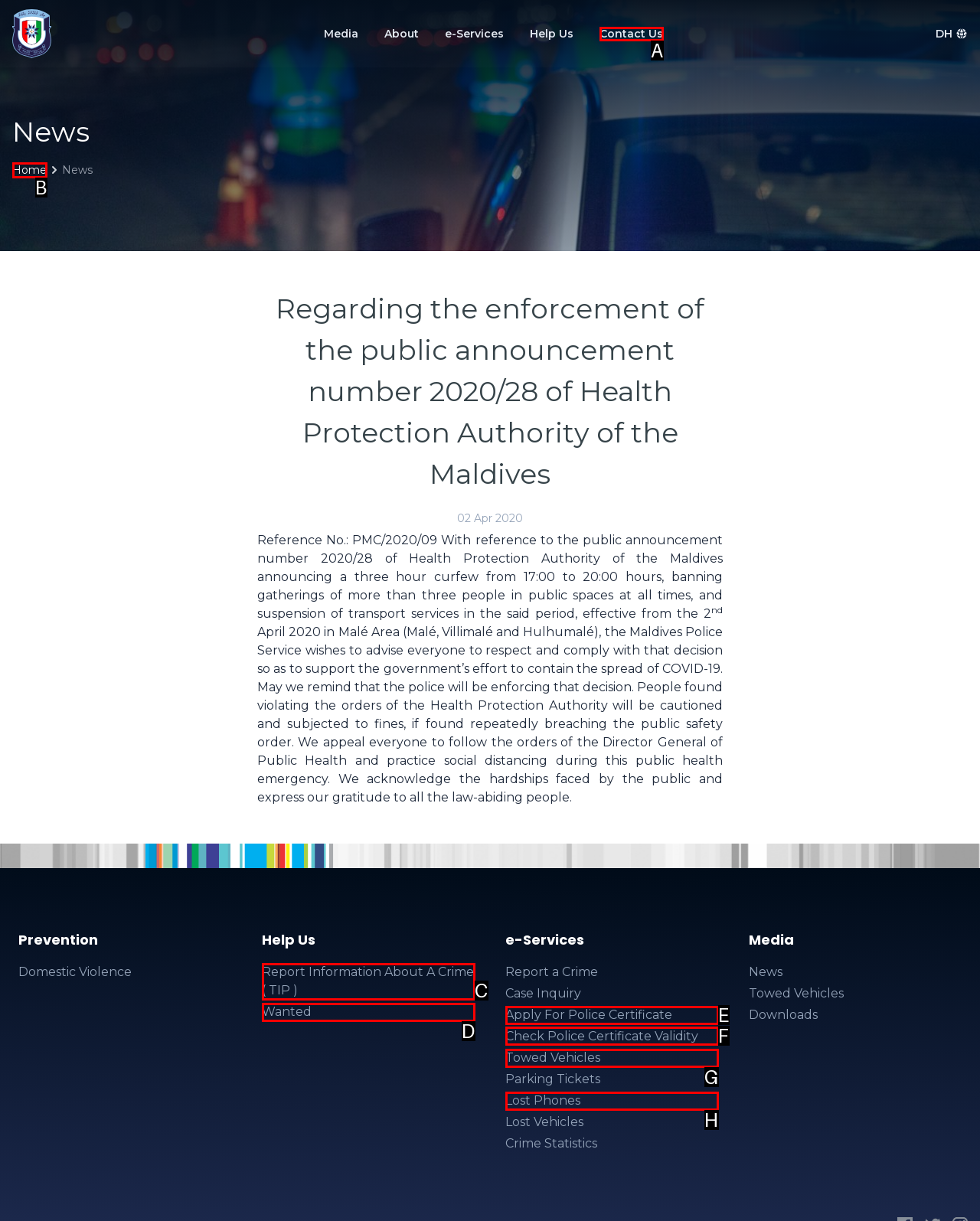Which option should be clicked to execute the task: Check the police certificate validity?
Reply with the letter of the chosen option.

F